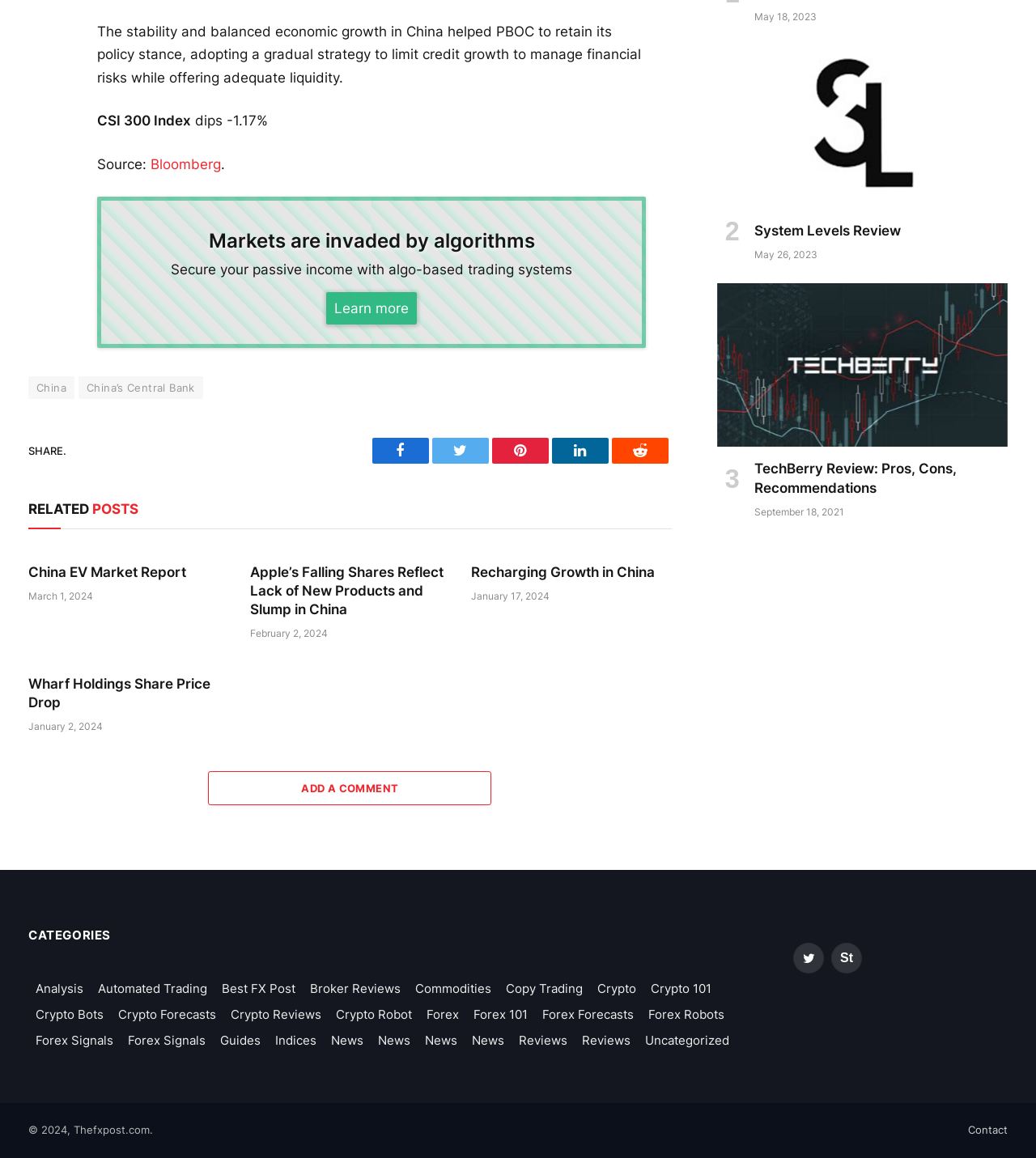Determine the bounding box coordinates for the element that should be clicked to follow this instruction: "Open the 'China EV Market Report' article". The coordinates should be given as four float numbers between 0 and 1, in the format [left, top, right, bottom].

[0.027, 0.486, 0.221, 0.502]